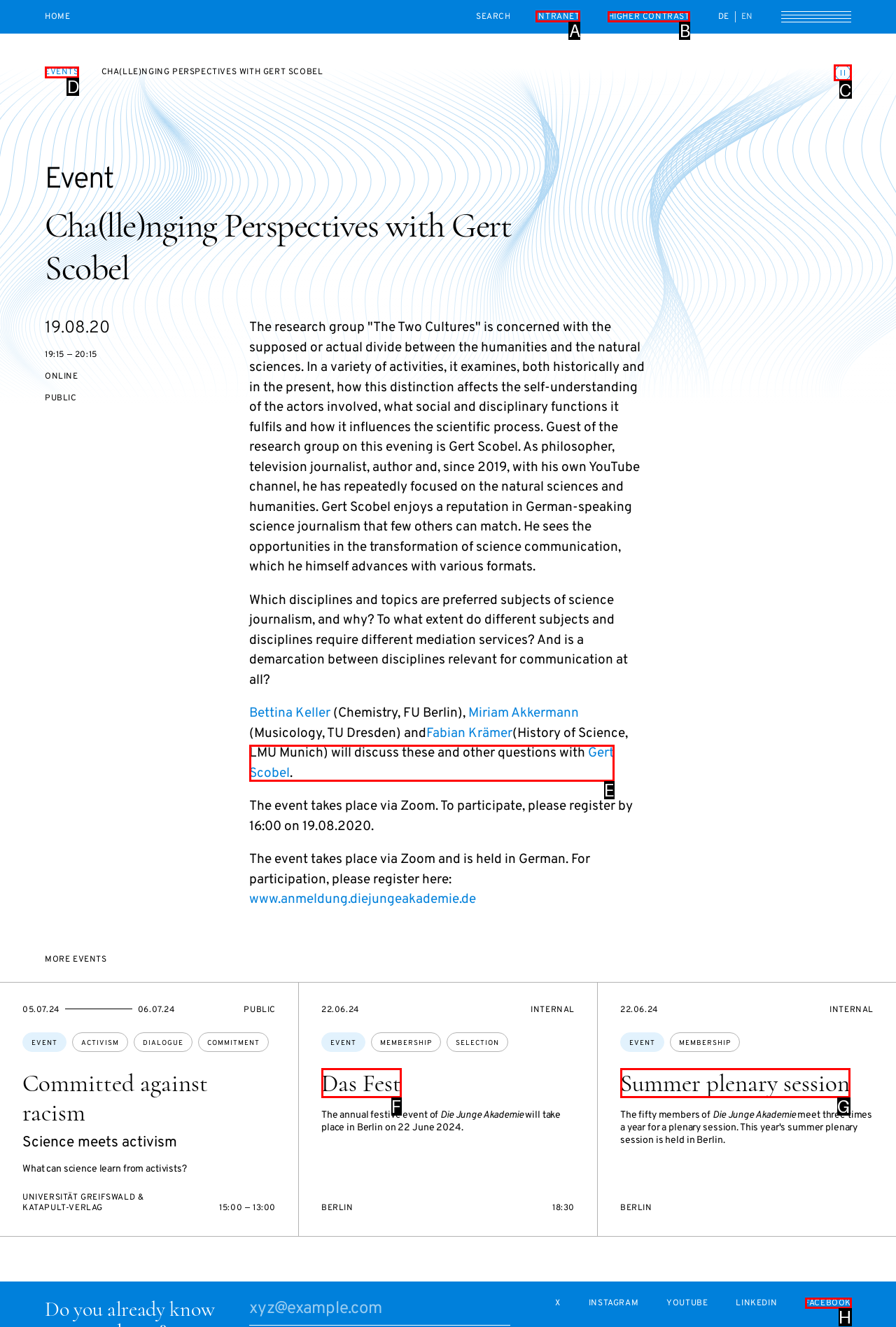Which HTML element should be clicked to complete the following task: Toggle animations?
Answer with the letter corresponding to the correct choice.

C